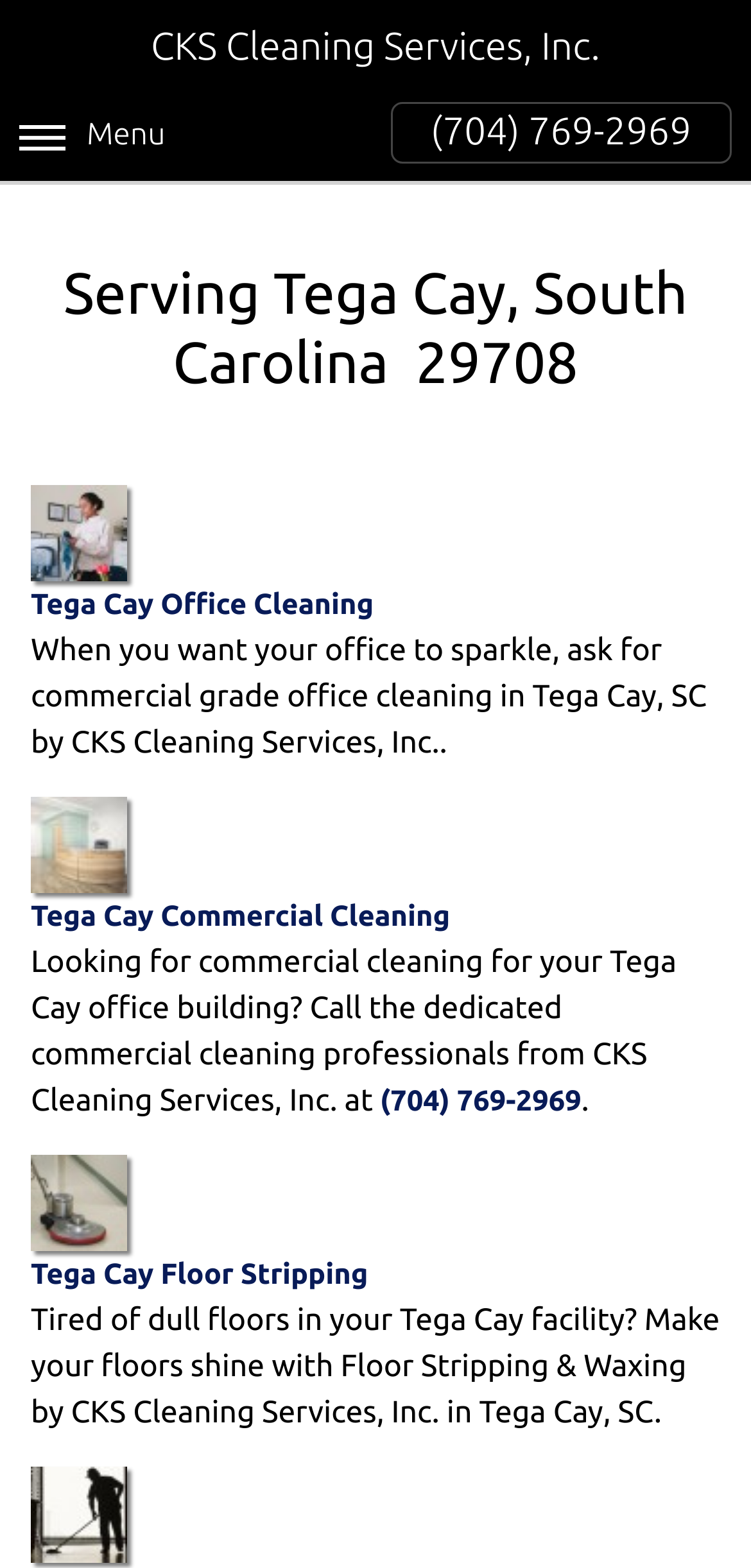Please provide a one-word or phrase answer to the question: 
What is the phone number to contact CKS Cleaning Services?

(704) 769-2969